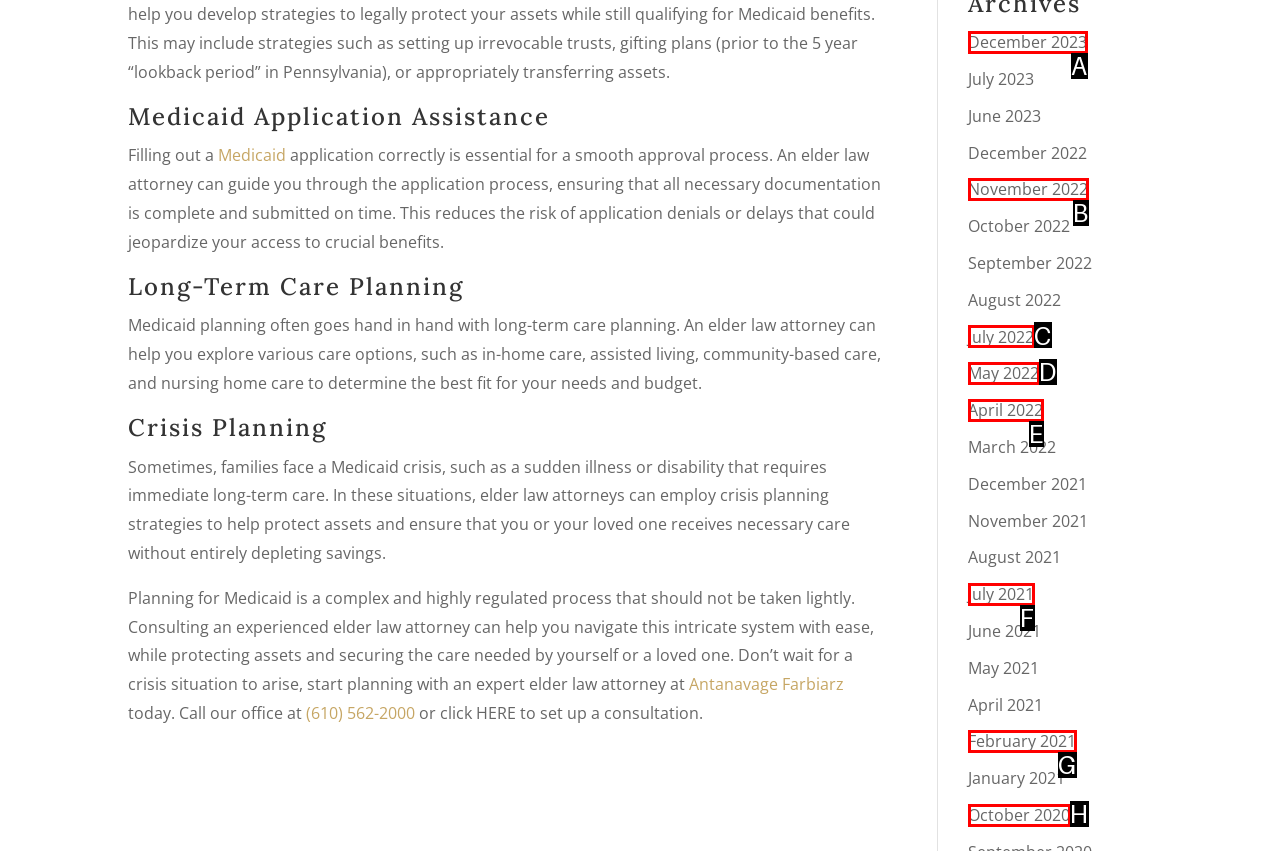Based on the given description: April 2022, determine which HTML element is the best match. Respond with the letter of the chosen option.

E